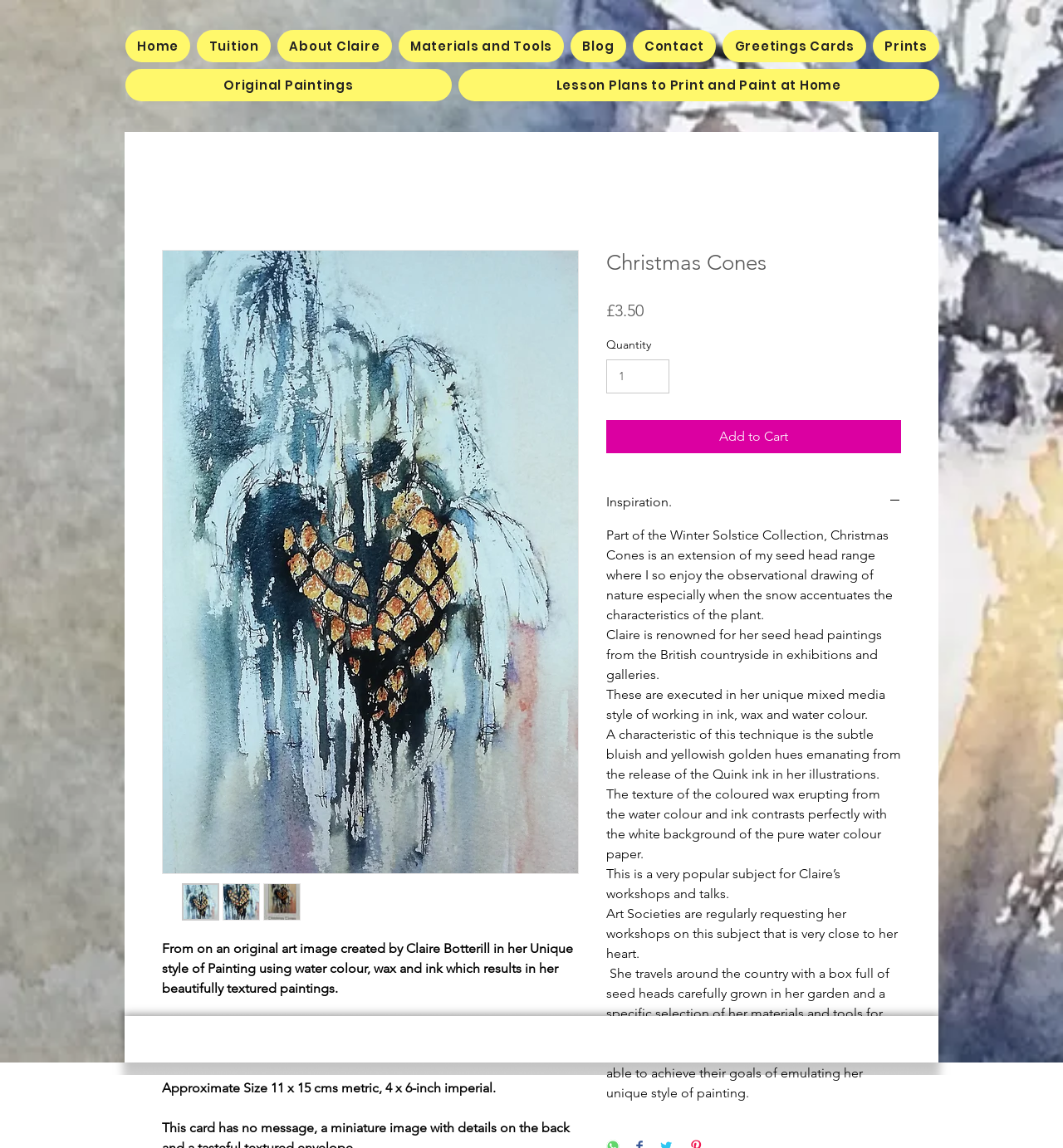Please identify the bounding box coordinates of the clickable area that will fulfill the following instruction: "Add to Cart". The coordinates should be in the format of four float numbers between 0 and 1, i.e., [left, top, right, bottom].

[0.57, 0.366, 0.848, 0.395]